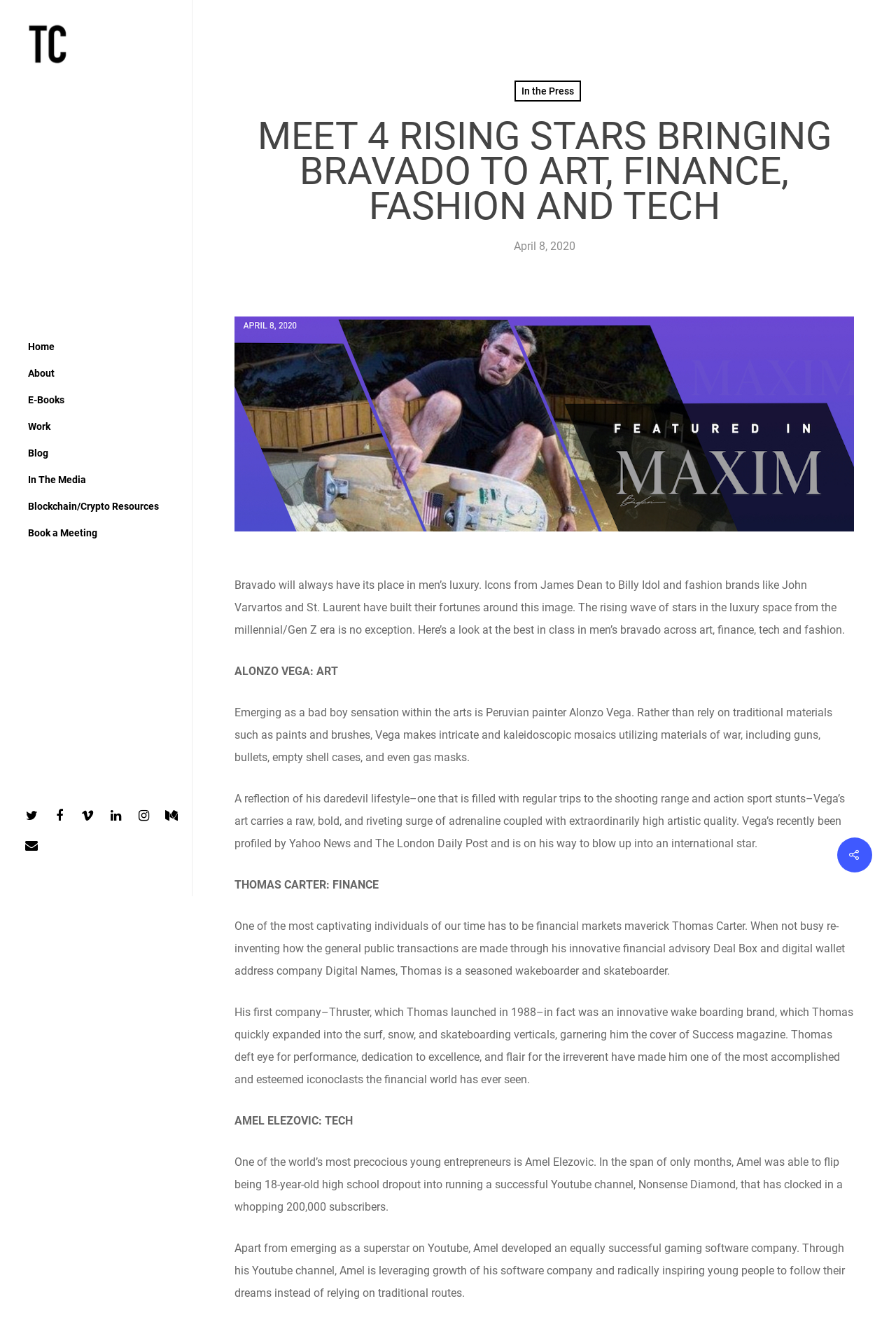What is the name of the person in the image?
Refer to the image and answer the question using a single word or phrase.

Thomas Carter